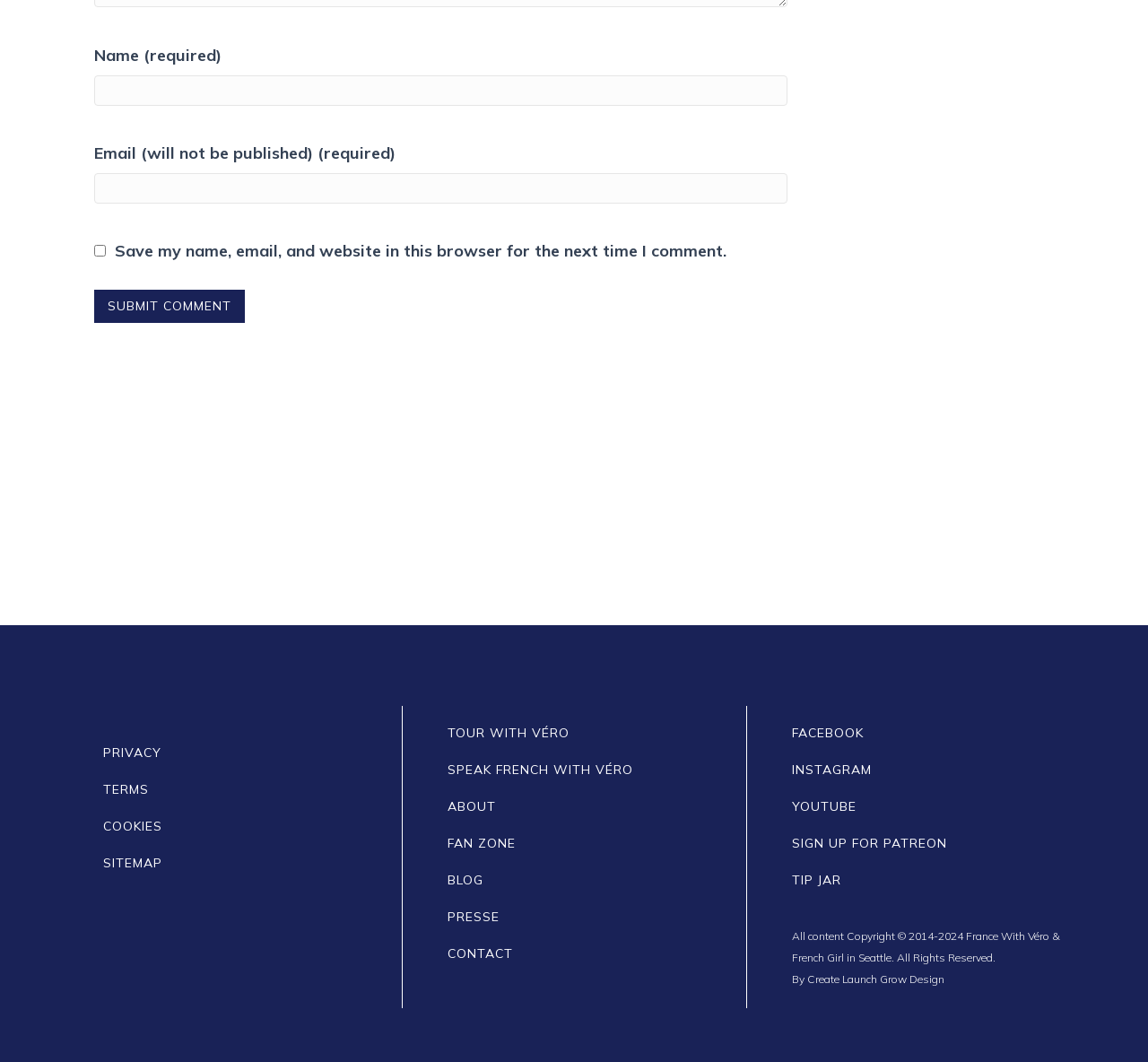Please locate the bounding box coordinates of the element that needs to be clicked to achieve the following instruction: "Click on the 'Home' link". The coordinates should be four float numbers between 0 and 1, i.e., [left, top, right, bottom].

None